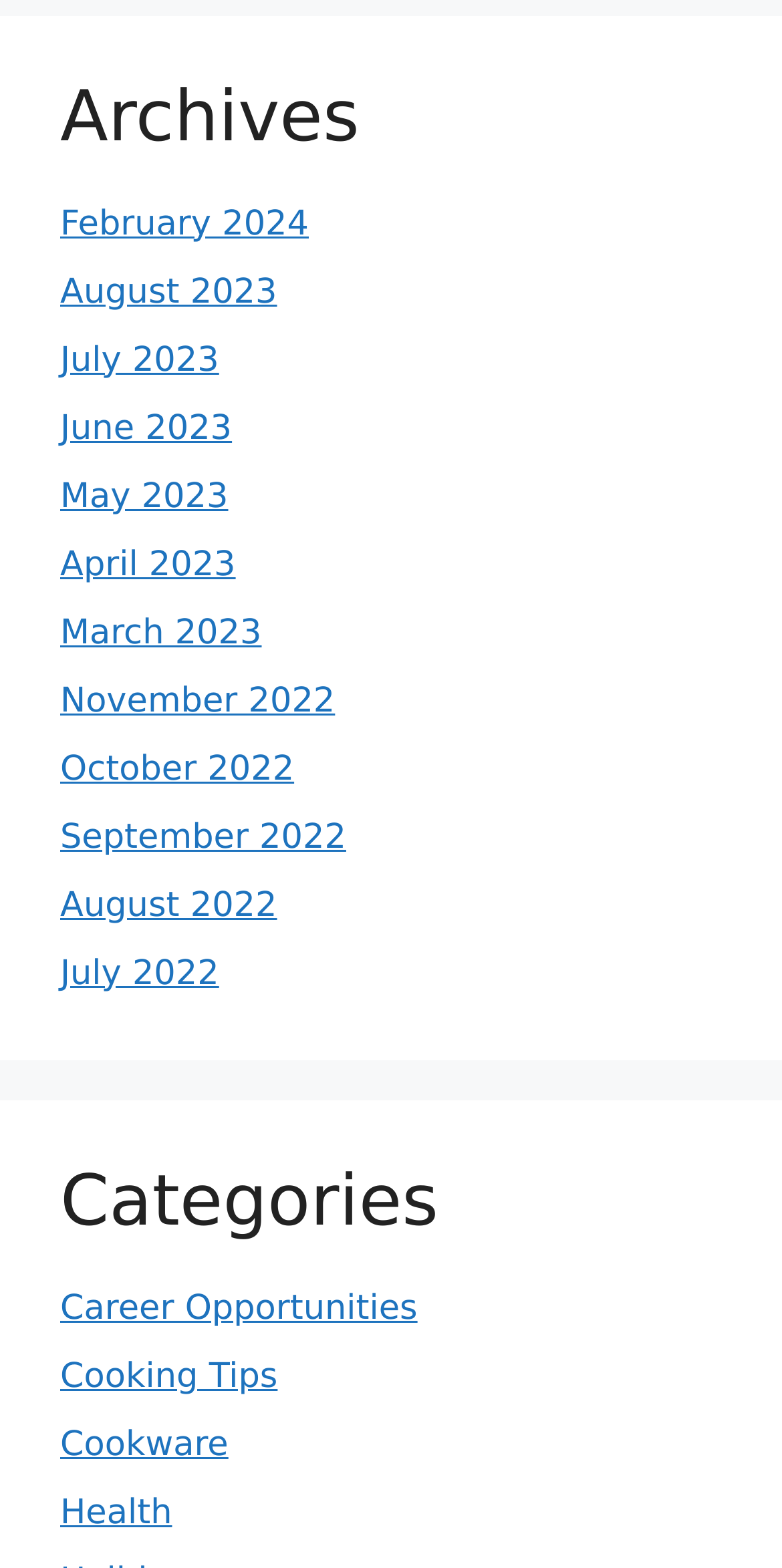Please identify the bounding box coordinates of the element I should click to complete this instruction: 'view archives for February 2024'. The coordinates should be given as four float numbers between 0 and 1, like this: [left, top, right, bottom].

[0.077, 0.13, 0.395, 0.155]